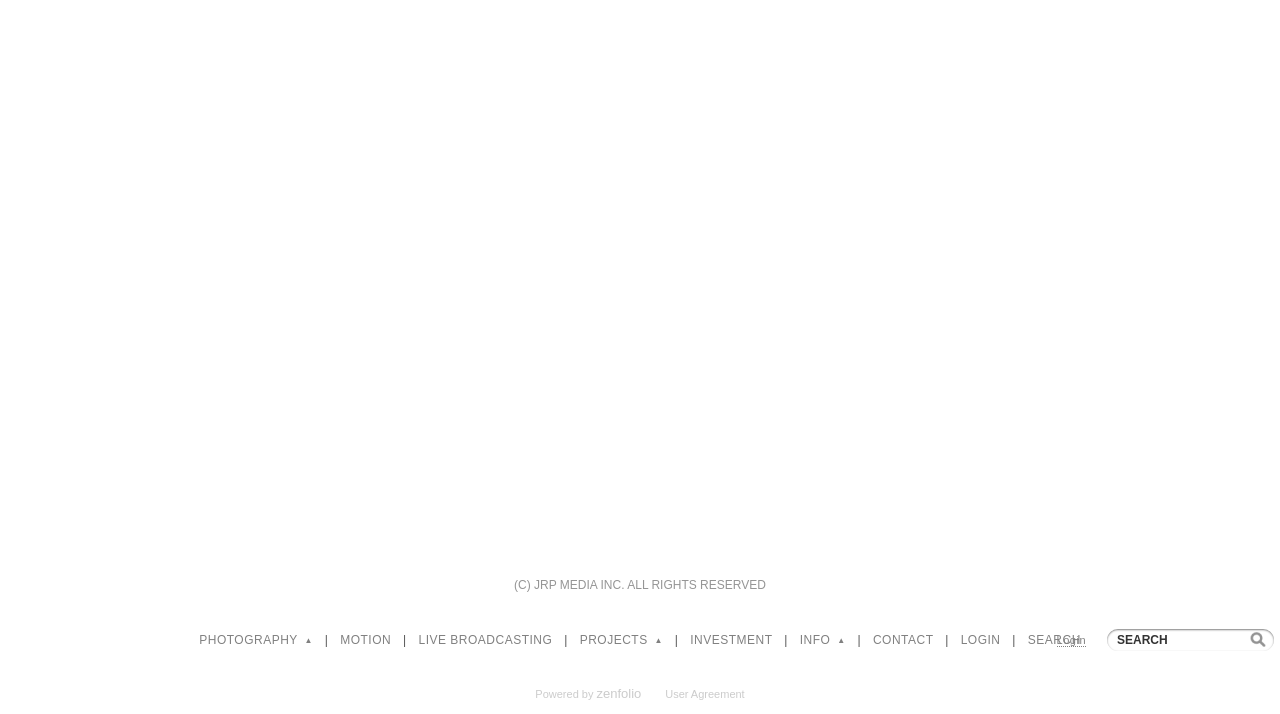Please determine the bounding box coordinates, formatted as (top-left x, top-left y, bottom-right x, bottom-right y), with all values as floating point numbers between 0 and 1. Identify the bounding box of the region described as: Search

[0.797, 0.88, 0.851, 0.913]